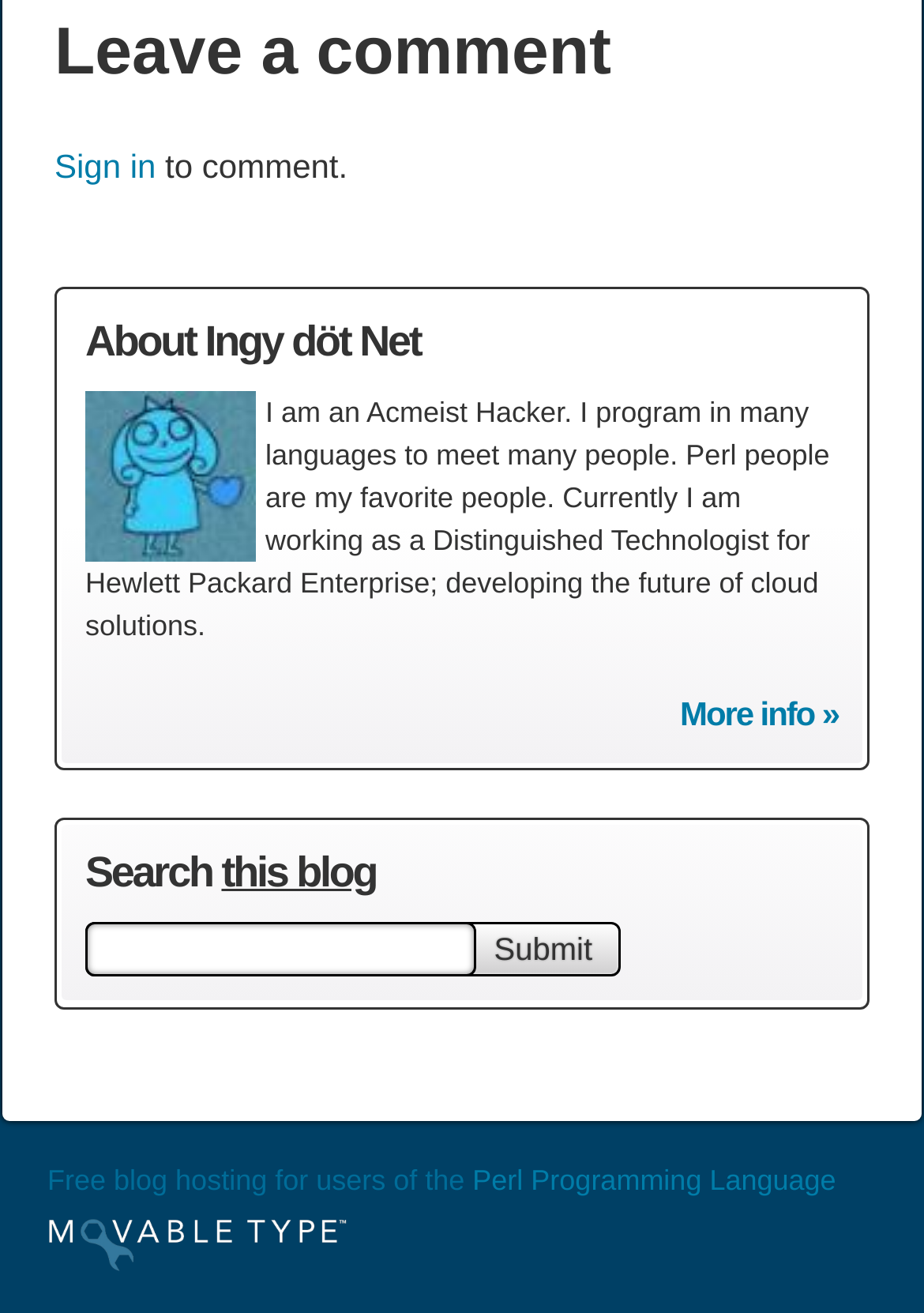Determine the bounding box coordinates of the UI element that matches the following description: "More info »". The coordinates should be four float numbers between 0 and 1 in the format [left, top, right, bottom].

[0.736, 0.53, 0.908, 0.558]